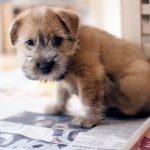Present an elaborate depiction of the scene captured in the image.

A Norfolk Terrier puppy sits adorably on a newspaper, showcasing its distinctive wiry coat and expressive face. The puppy, with its soft, light brown fur and dark, inquisitive eyes, exudes a playful charm. Its small size and lively demeanor suggest an eagerness for play and companionship. The backdrop subtly hints at an indoor space, enhancing the warmth and coziness typical of life with a pet. This image encapsulates the playful spirit and affectionate nature of the Norfolk Terrier breed, making it a delightful representation for enthusiasts and potential owners alike.